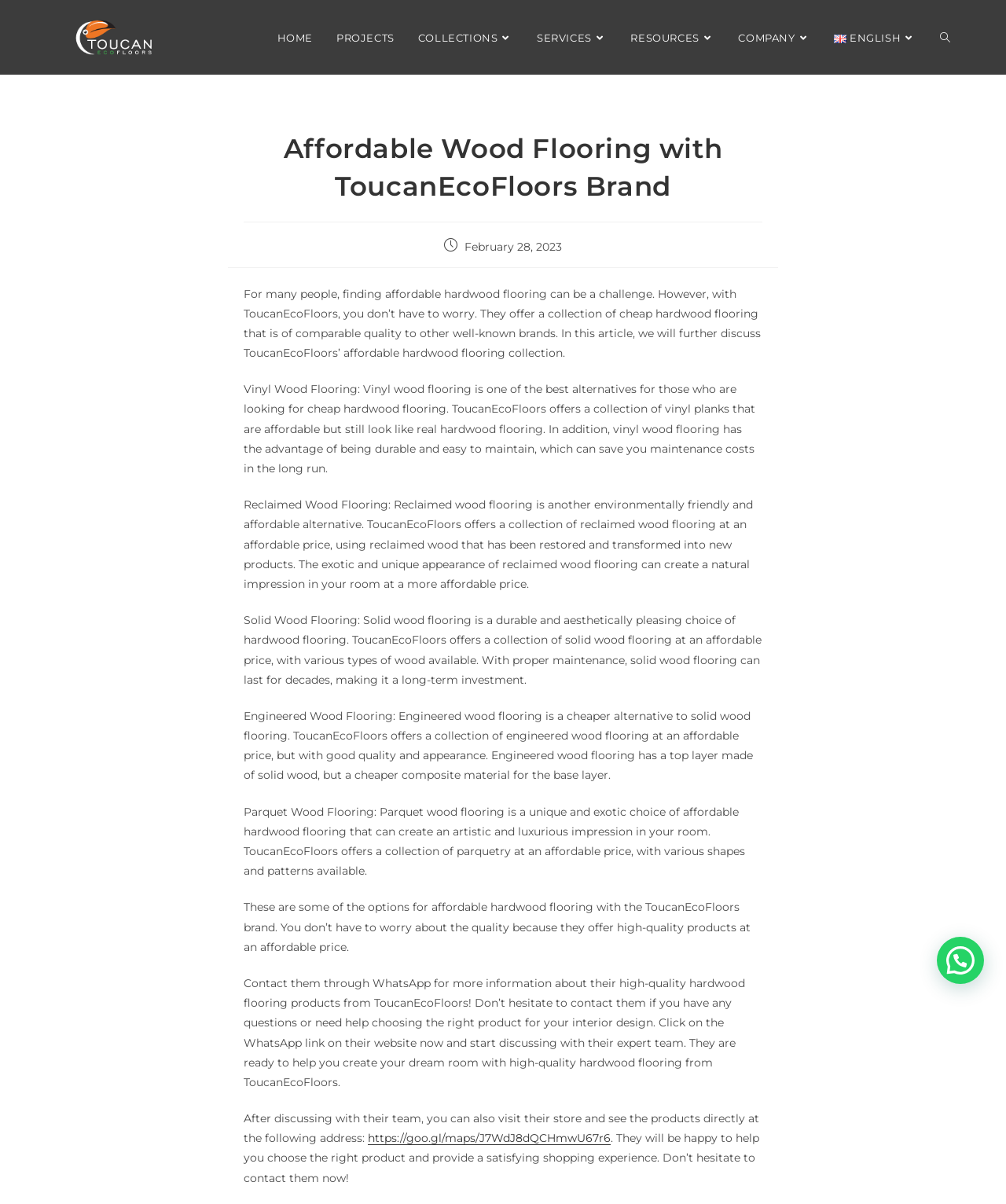Determine the bounding box coordinates of the section I need to click to execute the following instruction: "Go to PROJECTS". Provide the coordinates as four float numbers between 0 and 1, i.e., [left, top, right, bottom].

[0.323, 0.019, 0.404, 0.044]